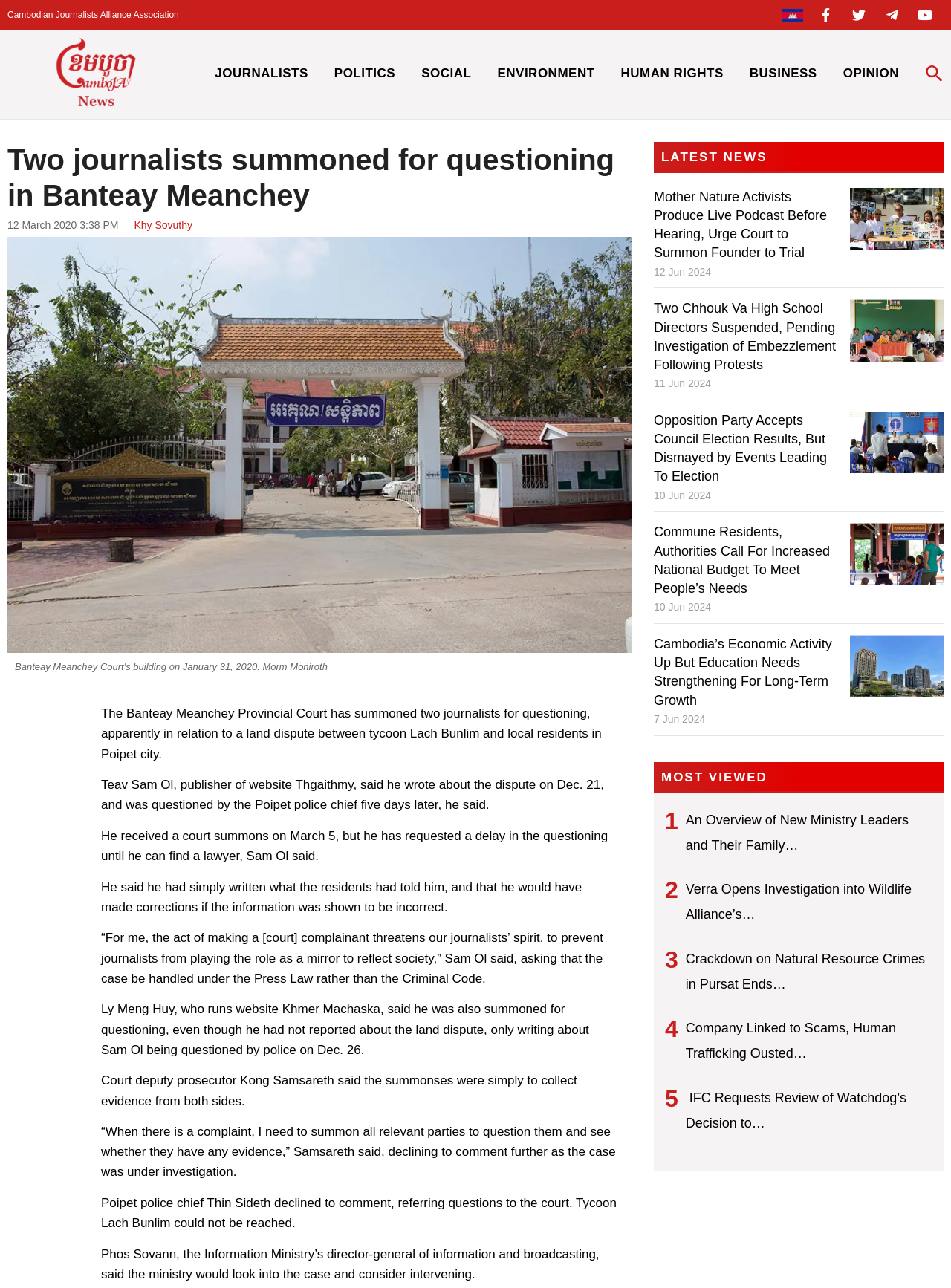Indicate the bounding box coordinates of the element that needs to be clicked to satisfy the following instruction: "Search for something". The coordinates should be four float numbers between 0 and 1, i.e., [left, top, right, bottom].

[0.973, 0.05, 0.992, 0.066]